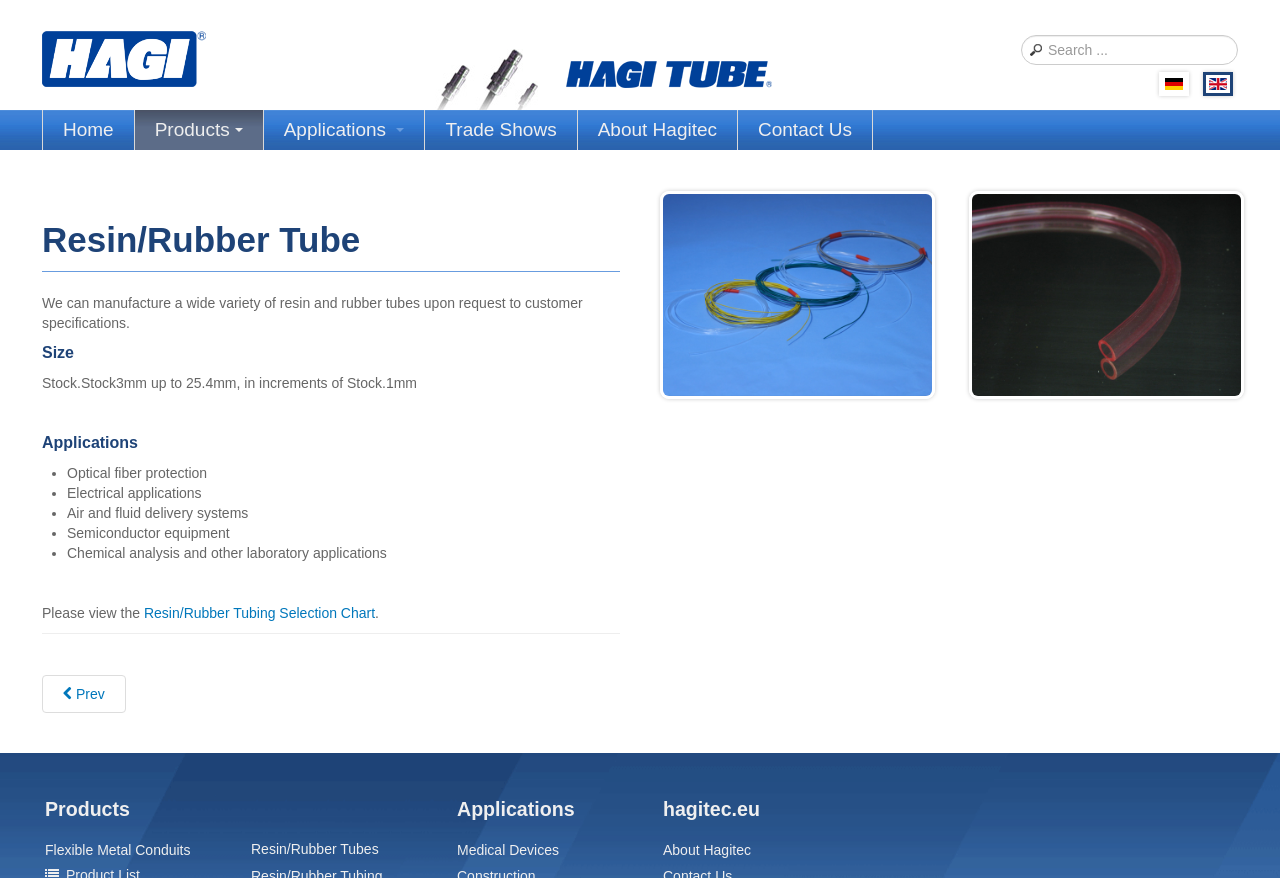Find the bounding box coordinates for the area that should be clicked to accomplish the instruction: "Switch to English (UK) language".

[0.94, 0.085, 0.963, 0.103]